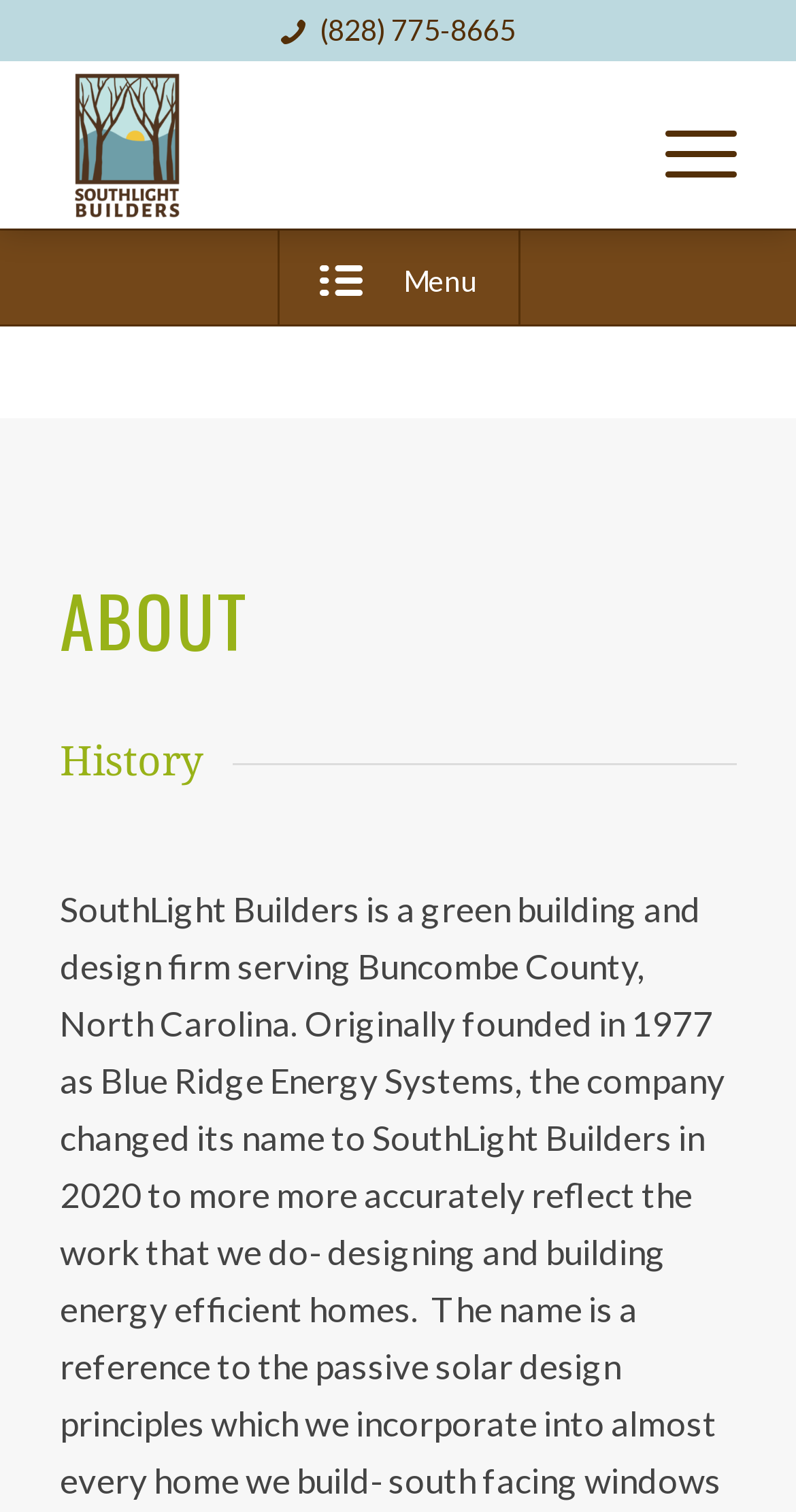How many menu items are visible?
From the image, respond with a single word or phrase.

1